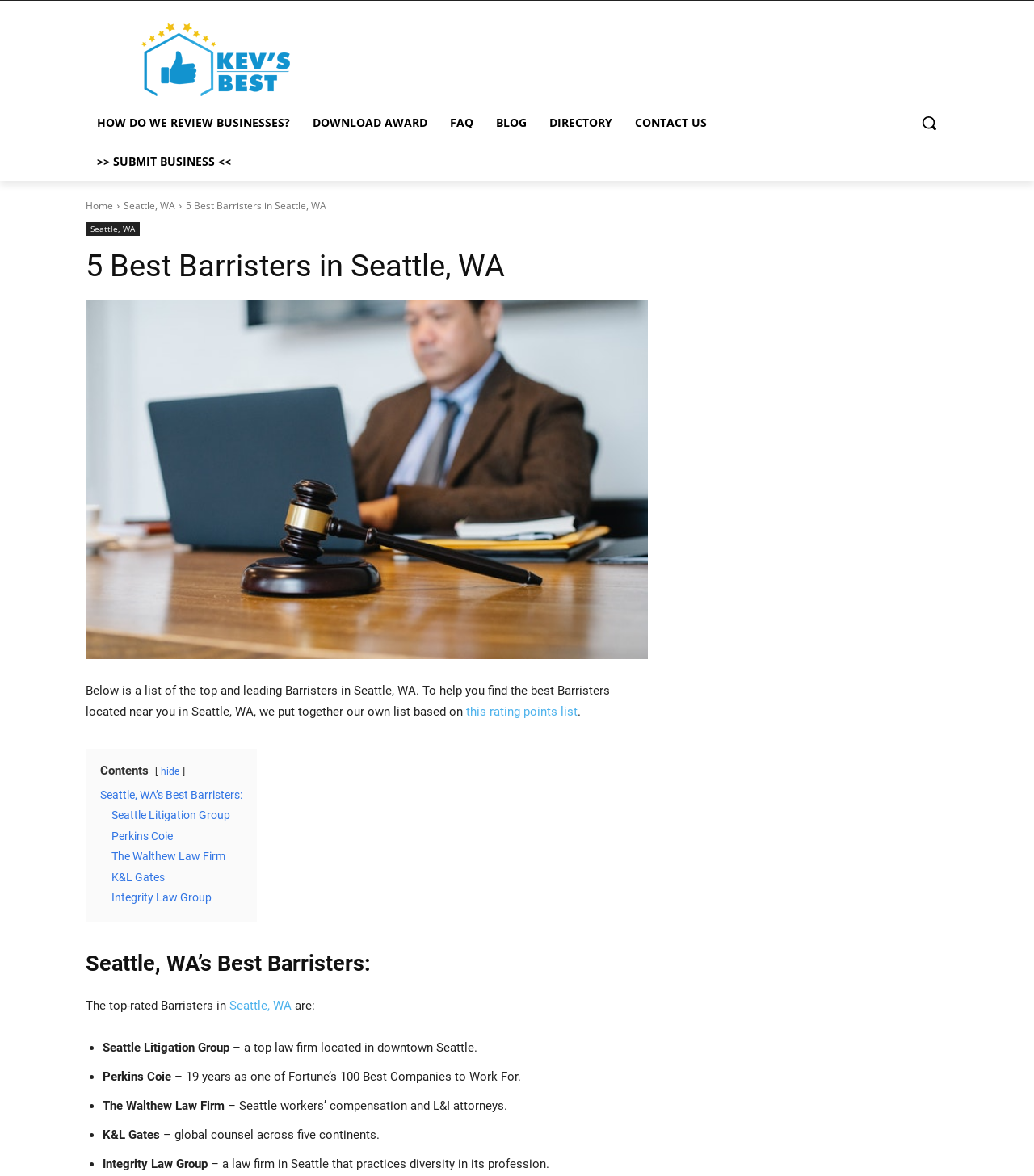Determine the bounding box coordinates of the element's region needed to click to follow the instruction: "Read about 'The Walthew Law Firm'". Provide these coordinates as four float numbers between 0 and 1, formatted as [left, top, right, bottom].

[0.099, 0.934, 0.217, 0.946]